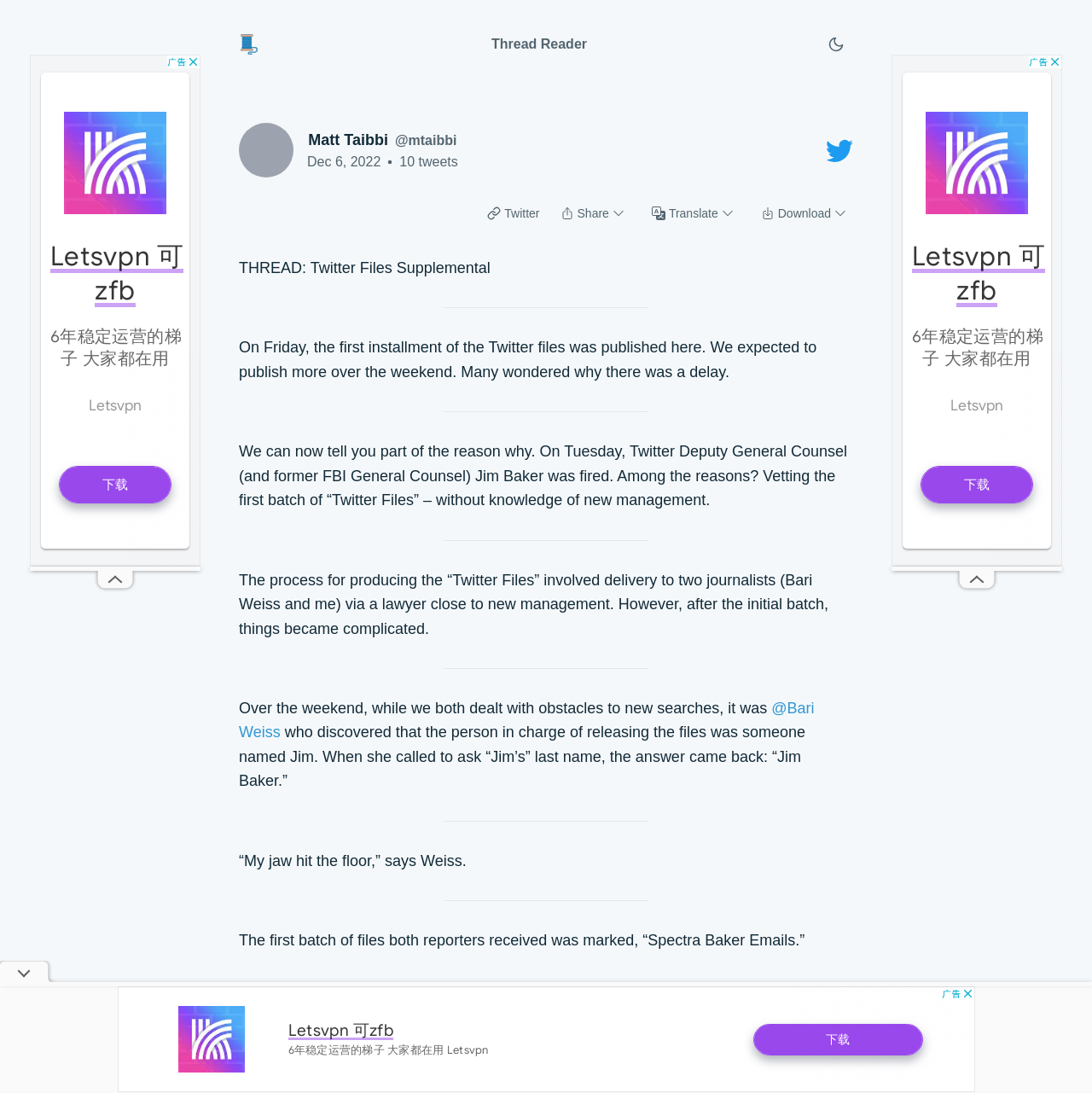Bounding box coordinates are specified in the format (top-left x, top-left y, bottom-right x, bottom-right y). All values are floating point numbers bounded between 0 and 1. Please provide the bounding box coordinate of the region this sentence describes: Share

[0.507, 0.181, 0.578, 0.209]